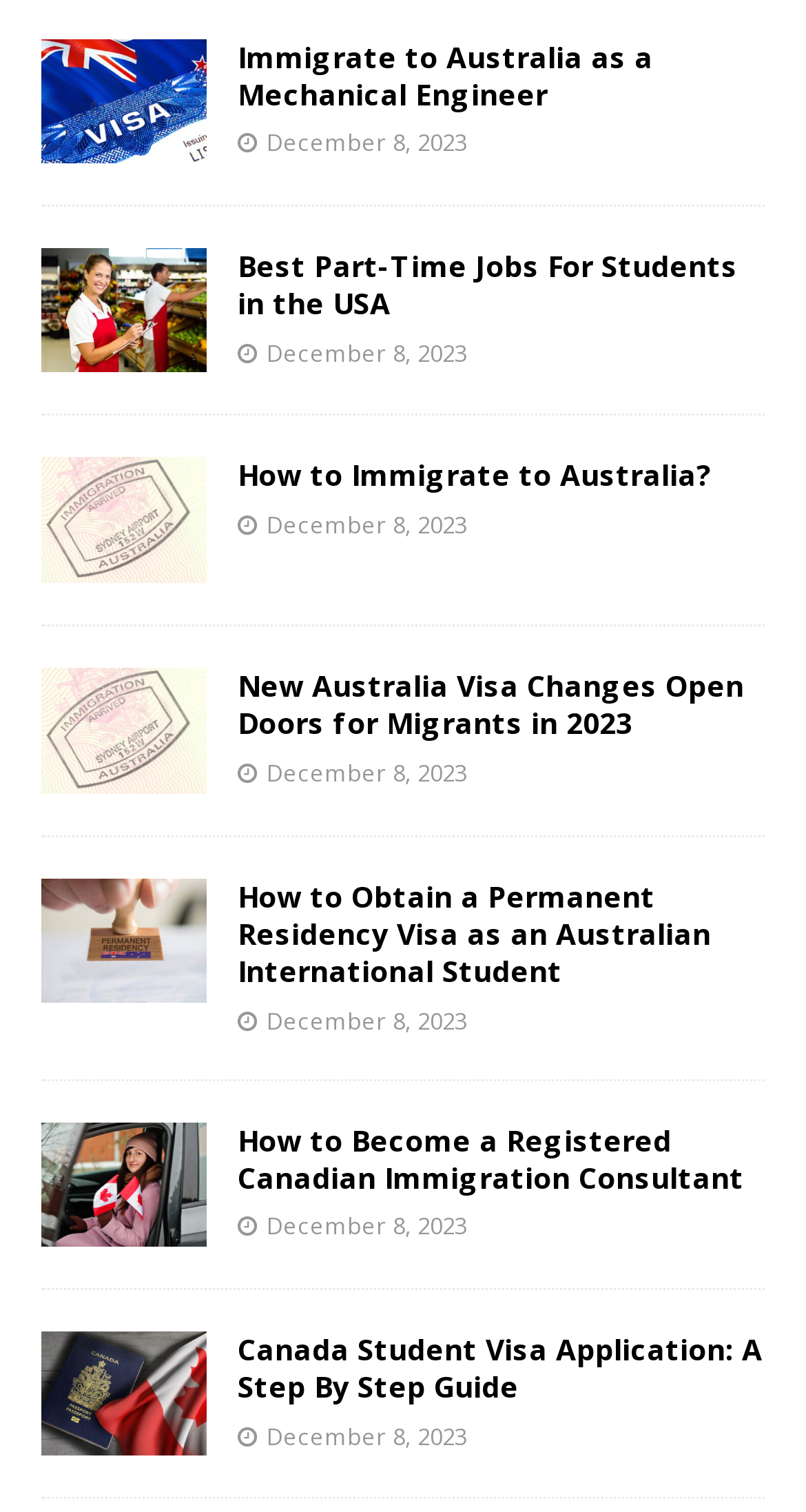Consider the image and give a detailed and elaborate answer to the question: 
What is the main topic of this webpage?

Based on the multiple links and figures on the webpage, it appears that the main topic is related to immigration, with specific focus on Australia and Canada.